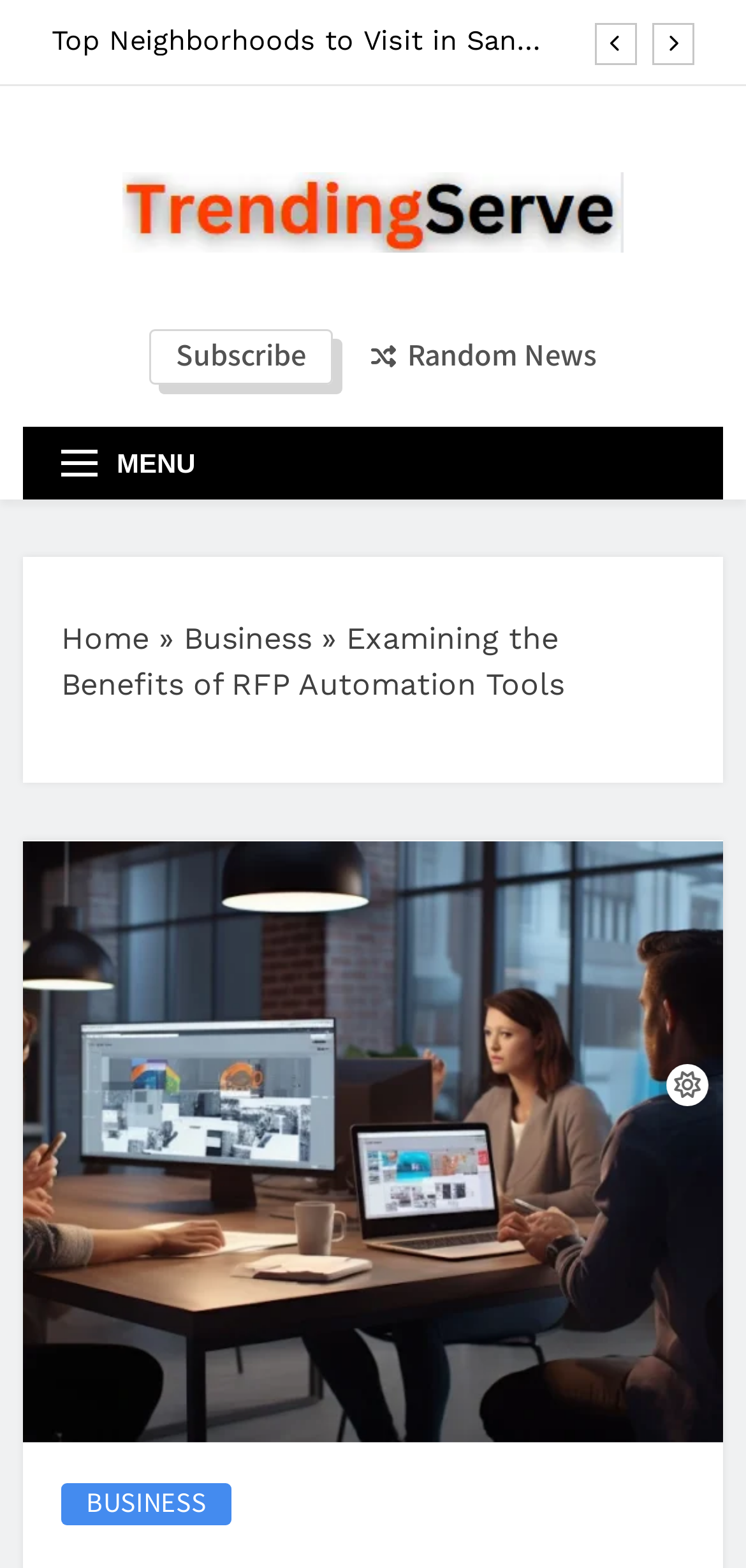Determine the bounding box coordinates of the clickable region to execute the instruction: "Go to the home page". The coordinates should be four float numbers between 0 and 1, denoted as [left, top, right, bottom].

[0.082, 0.396, 0.2, 0.419]